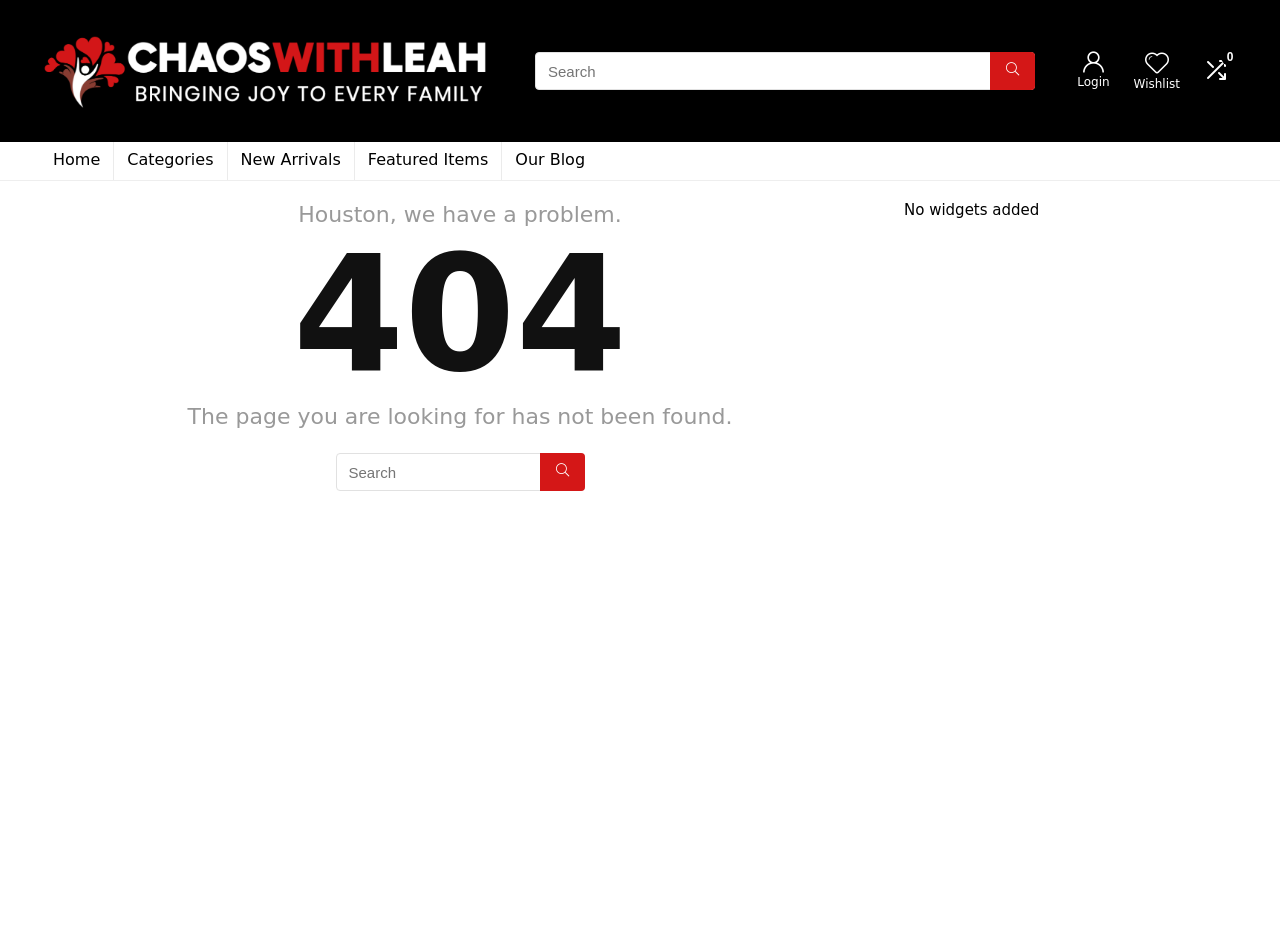Please determine the bounding box coordinates of the element to click on in order to accomplish the following task: "go to ChaosWithLeah homepage". Ensure the coordinates are four float numbers ranging from 0 to 1, i.e., [left, top, right, bottom].

[0.031, 0.022, 0.383, 0.041]